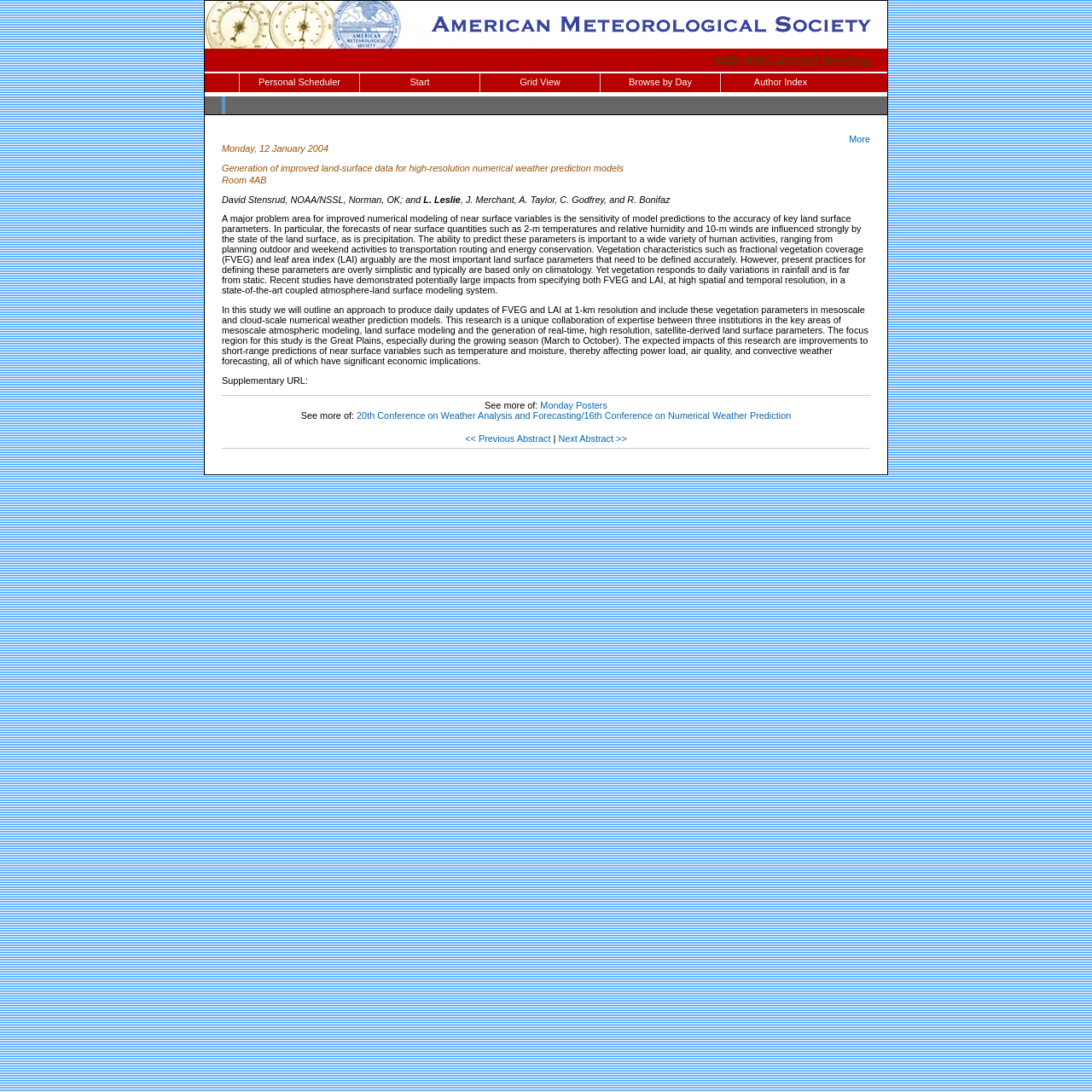Pinpoint the bounding box coordinates of the area that must be clicked to complete this instruction: "View the 84th AMS Annual Meeting page".

[0.654, 0.048, 0.797, 0.062]